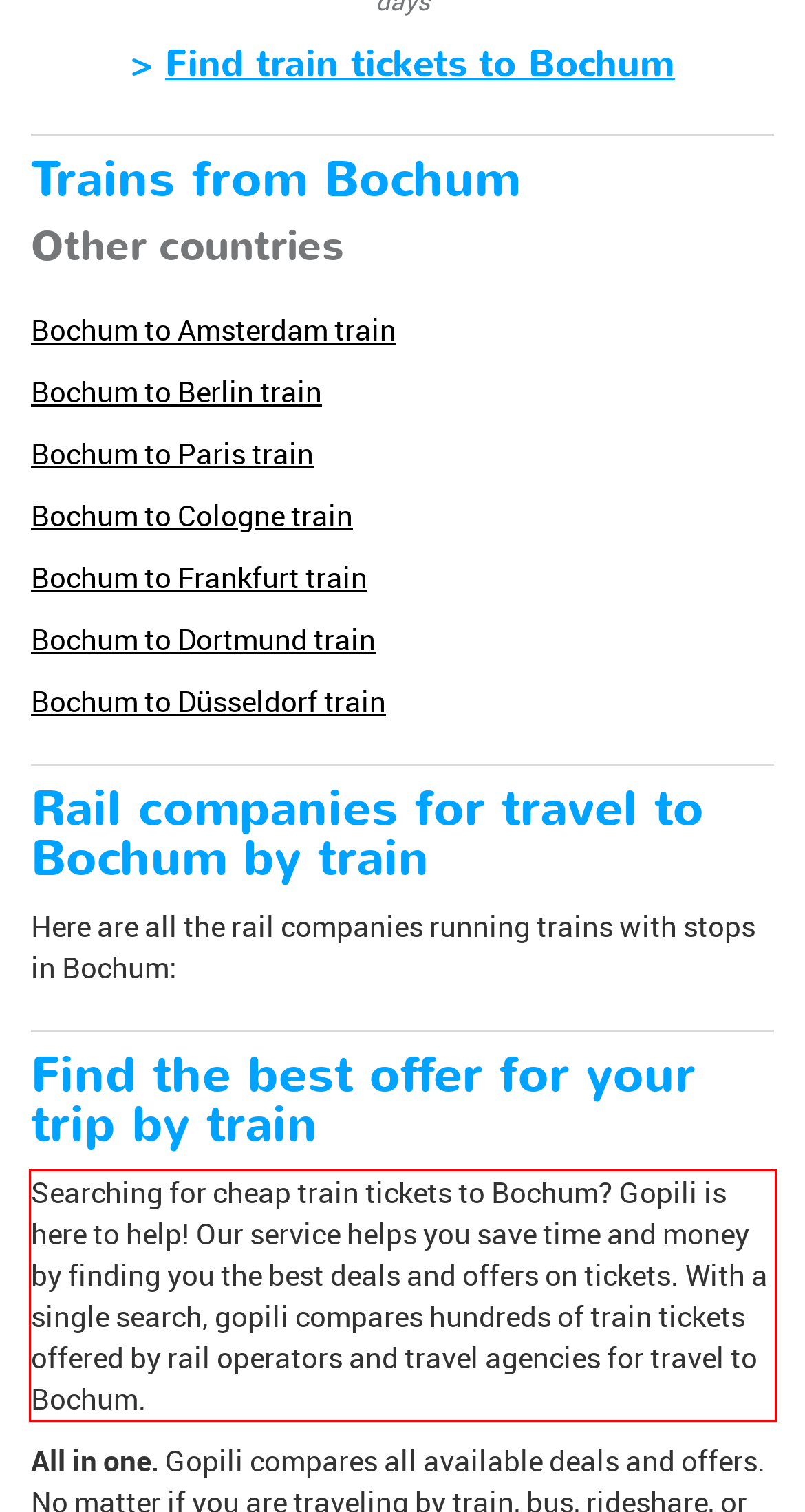Within the screenshot of the webpage, there is a red rectangle. Please recognize and generate the text content inside this red bounding box.

Searching for cheap train tickets to Bochum? Gopili is here to help! Our service helps you save time and money by finding you the best deals and offers on tickets. With a single search, gopili compares hundreds of train tickets offered by rail operators and travel agencies for travel to Bochum.